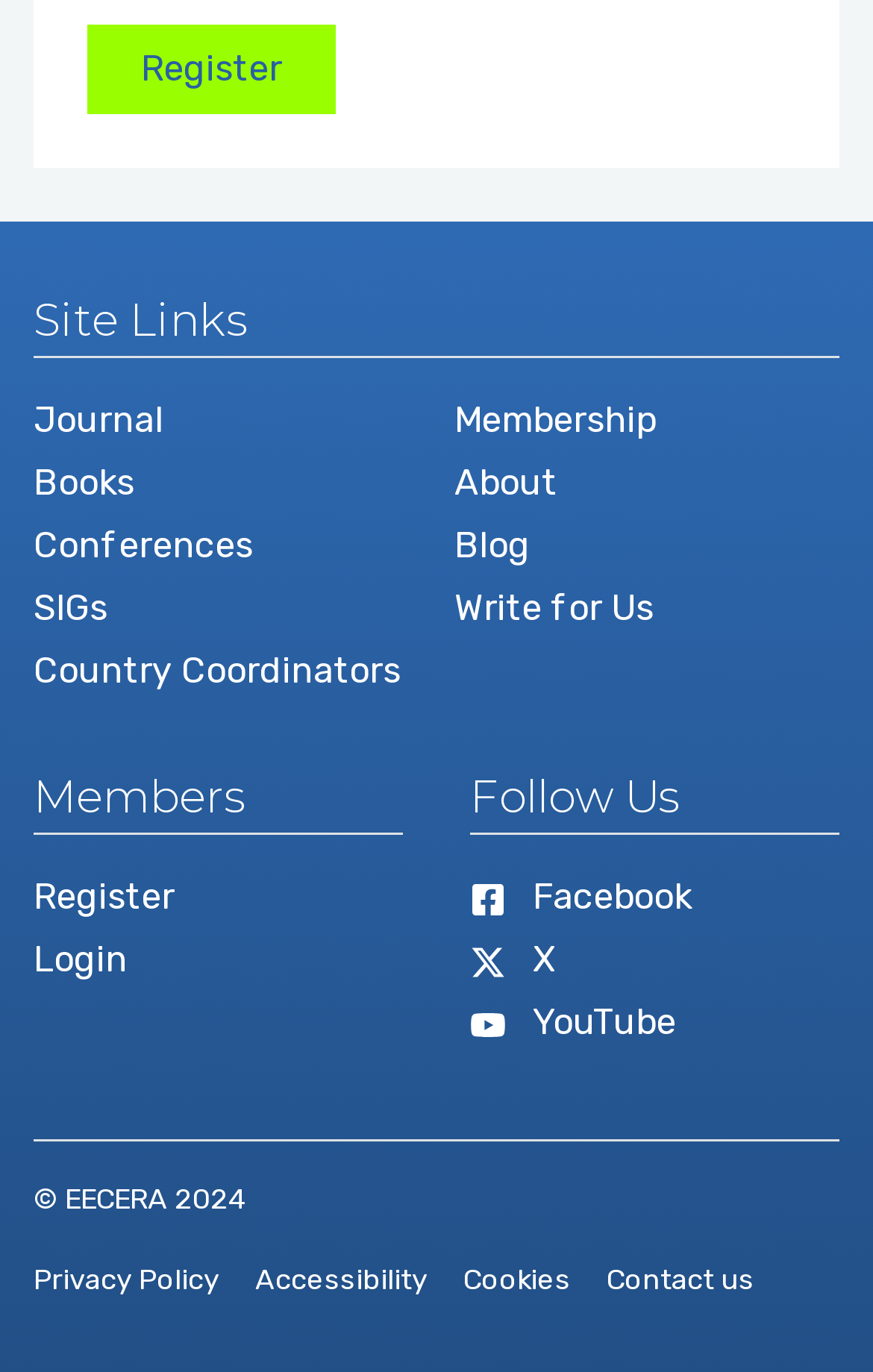Please identify the bounding box coordinates of the element's region that I should click in order to complete the following instruction: "Visit the Journal page". The bounding box coordinates consist of four float numbers between 0 and 1, i.e., [left, top, right, bottom].

[0.038, 0.291, 0.187, 0.322]